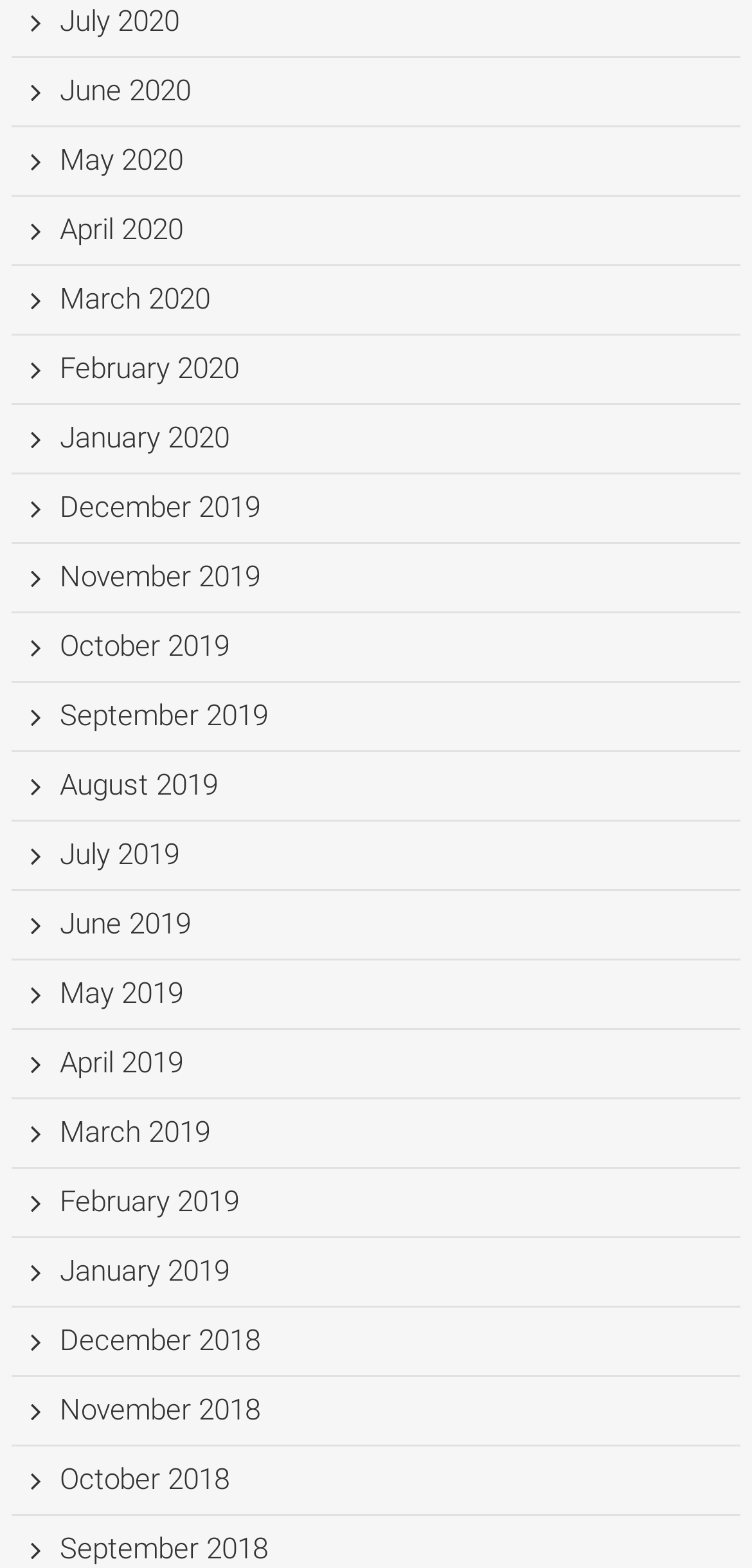Highlight the bounding box coordinates of the element you need to click to perform the following instruction: "go to June 2019."

[0.079, 0.577, 0.253, 0.6]